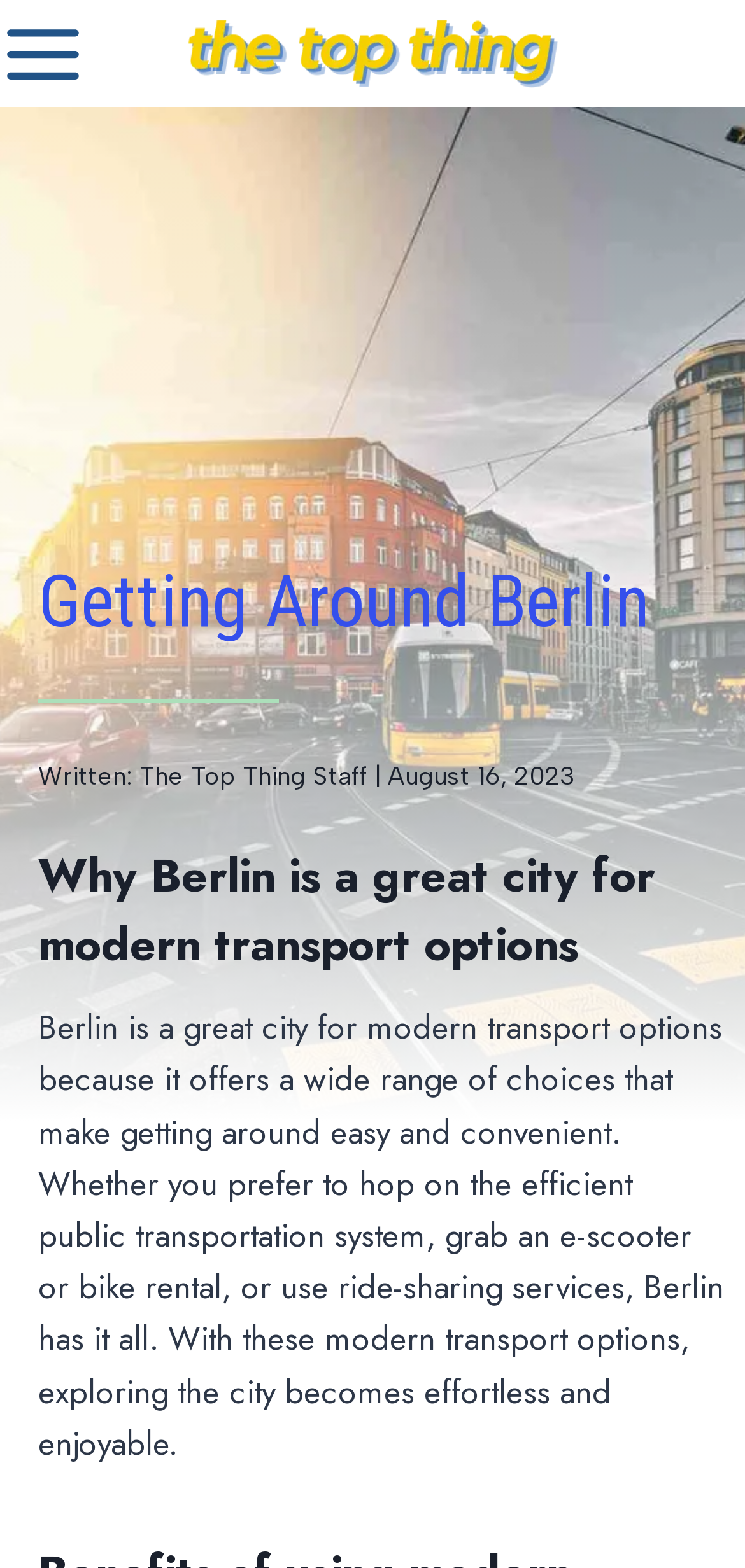Write a detailed summary of the webpage, including text, images, and layout.

The webpage is about getting around in Berlin, with a focus on modern transport options. At the top, there is a prominent link and image with the text "THE TOP THING" taking up a significant portion of the top section. Below this, there is a large figure that spans the entire width of the page.

The main content of the page is divided into sections, with headings and paragraphs of text. The first heading, "Getting Around Berlin", is located near the top of the page, followed by a horizontal separator line. Below this, there is a heading with the author and date information, "Written: The Top Thing Staff | August 16, 2023", which includes a link to the author's name.

The main article begins with a heading, "Why Berlin is a great city for modern transport options", which is followed by a paragraph of text that describes the various transport options available in Berlin, including public transportation, e-scooters, bike rentals, and ride-sharing services. This text is located in the middle section of the page and takes up a significant amount of space.